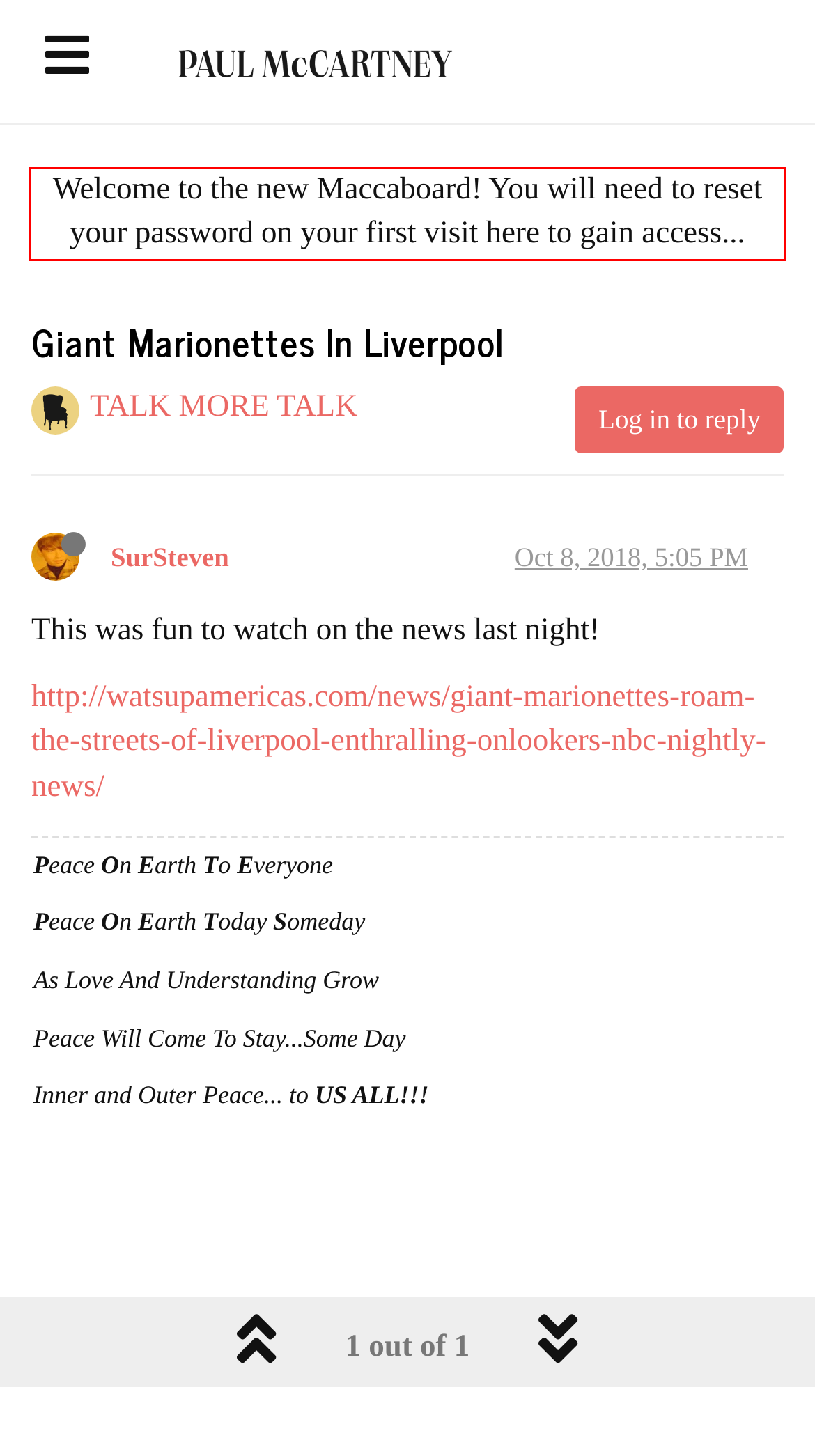Please extract the text content from the UI element enclosed by the red rectangle in the screenshot.

Welcome to the new Maccaboard! You will need to reset your password on your first visit here to gain access...